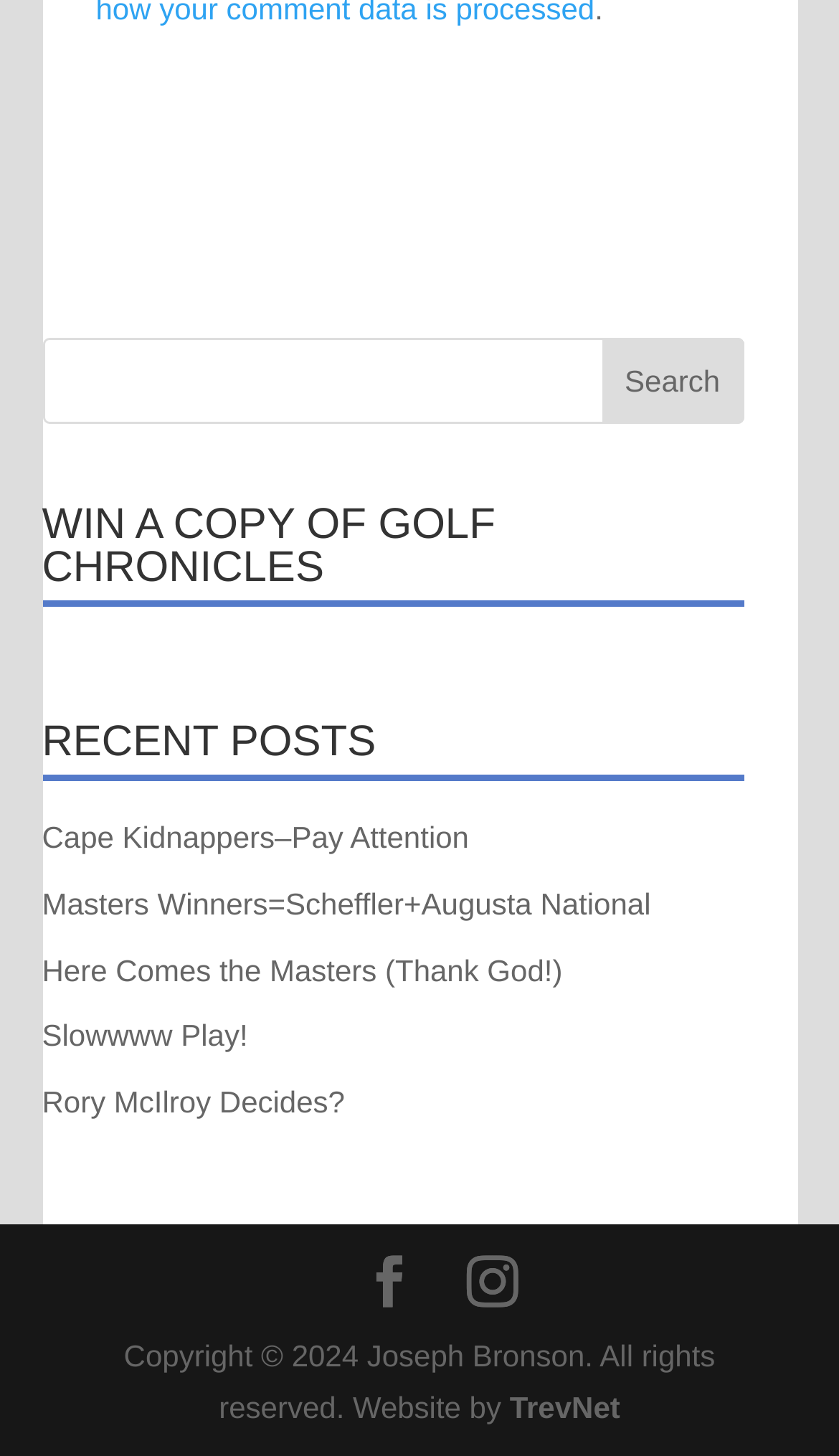Who is the author of the website?
Using the image, respond with a single word or phrase.

Joseph Bronson